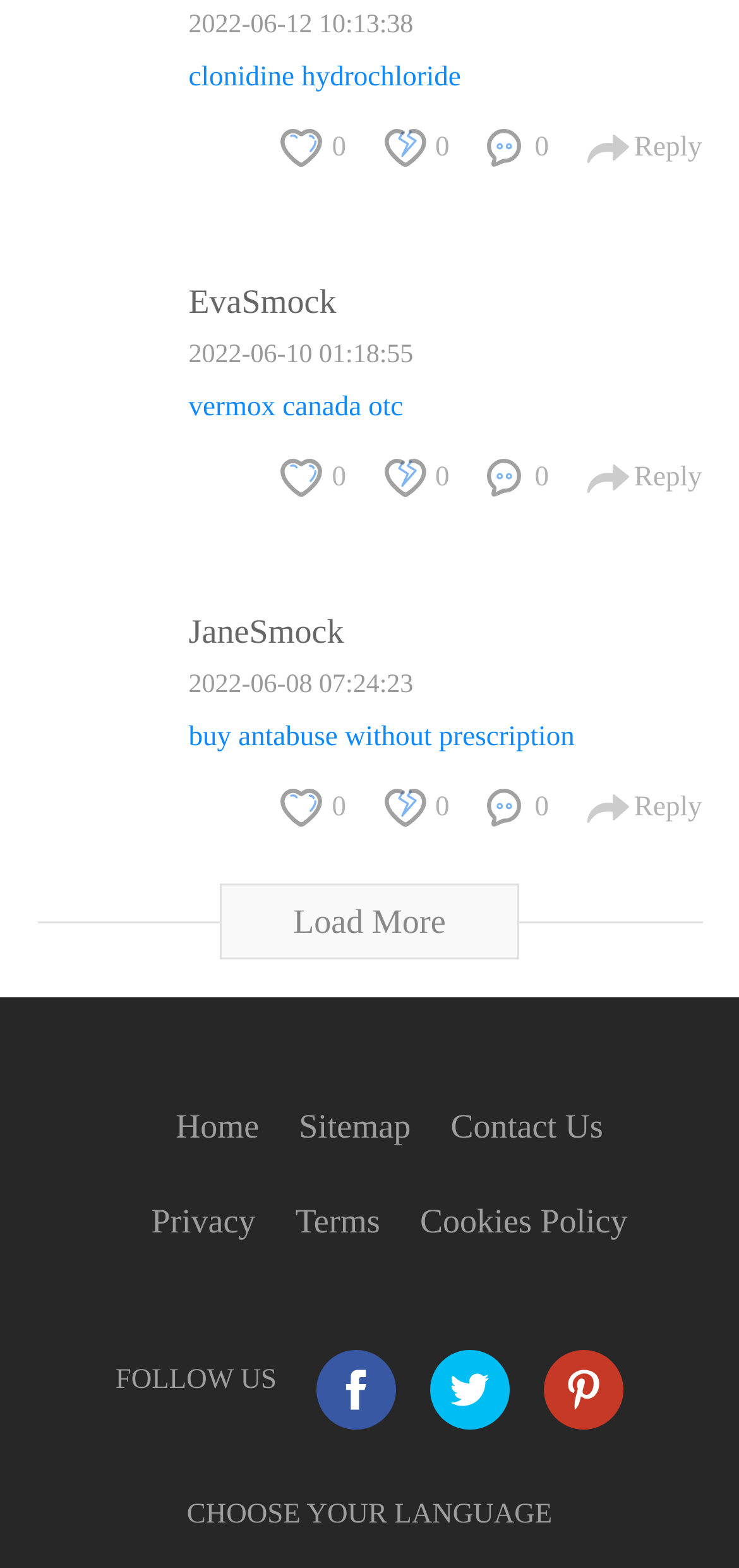What is the language selection option at the bottom of the webpage?
Look at the screenshot and respond with a single word or phrase.

Choose Your Language